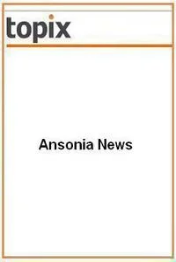What is the likely platform or publisher associated with the news outlet?
Please provide a comprehensive answer based on the visual information in the image.

The top of the image displays the word 'topix' in a stylized format, which is likely indicating the platform or publisher associated with the news outlet 'Ansonia News'.